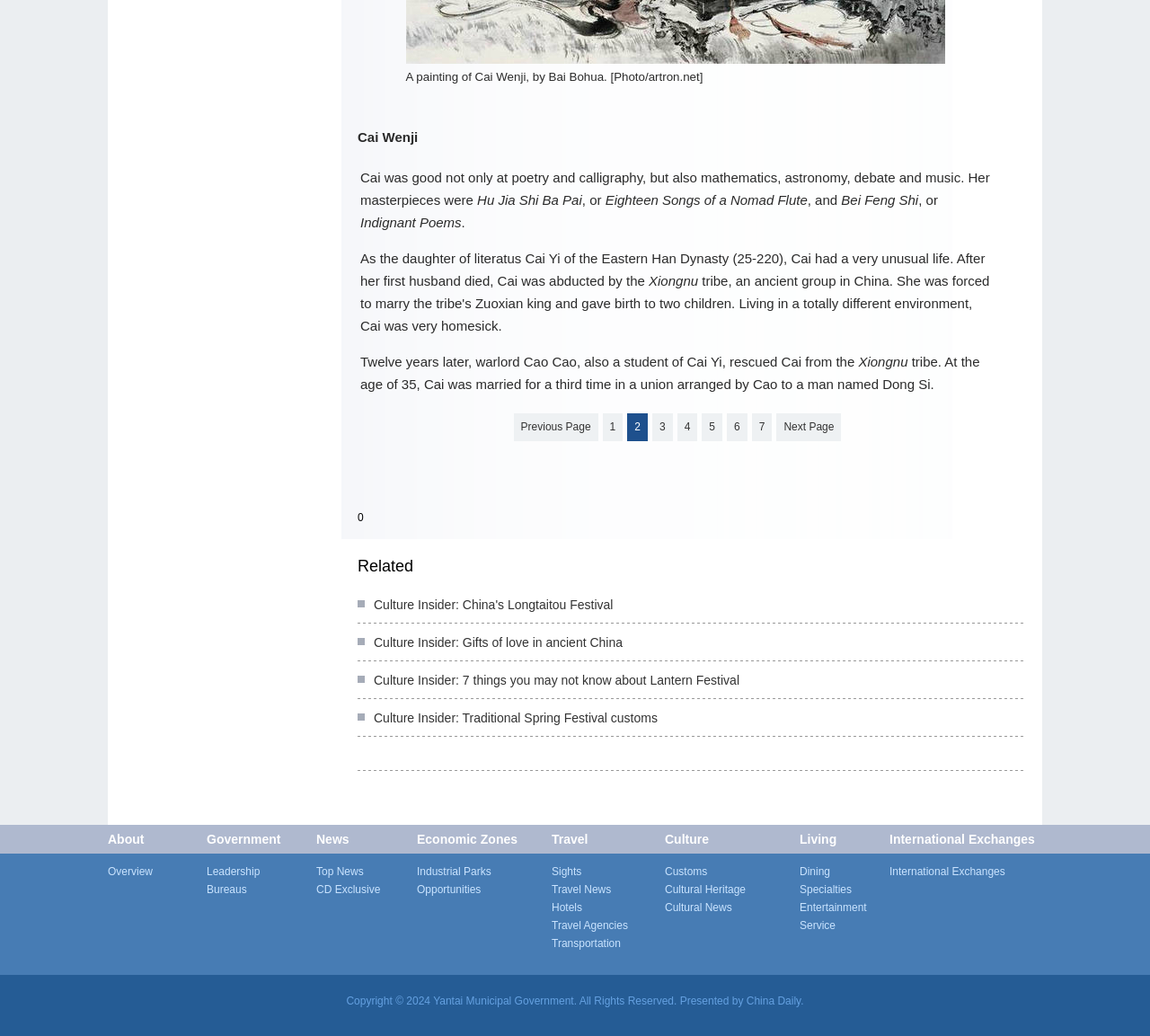Locate the bounding box of the UI element described in the following text: "Culture Insider: China's Longtaitou Festival".

[0.325, 0.576, 0.533, 0.59]